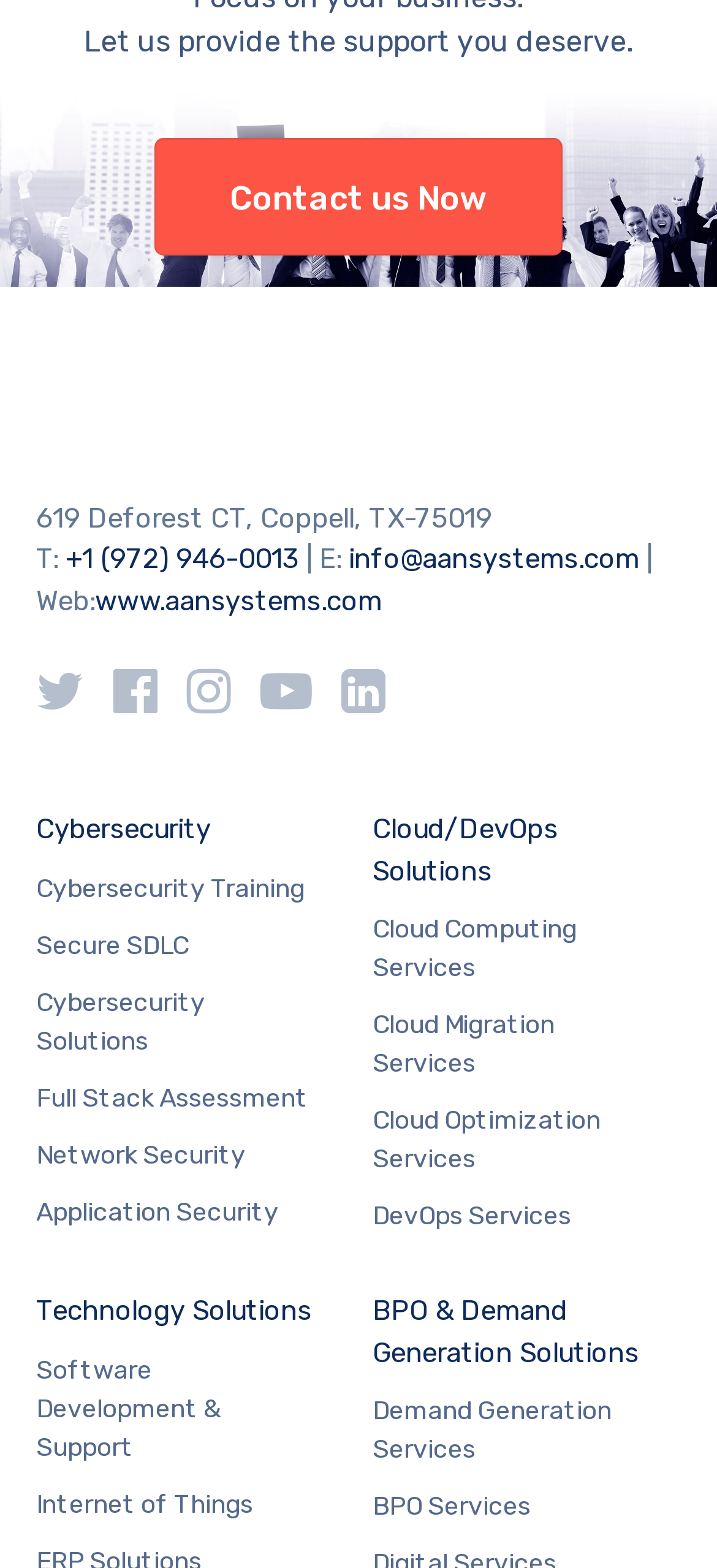Please identify the bounding box coordinates of the element I need to click to follow this instruction: "Visit Aanlogo systems website".

[0.132, 0.373, 0.532, 0.394]